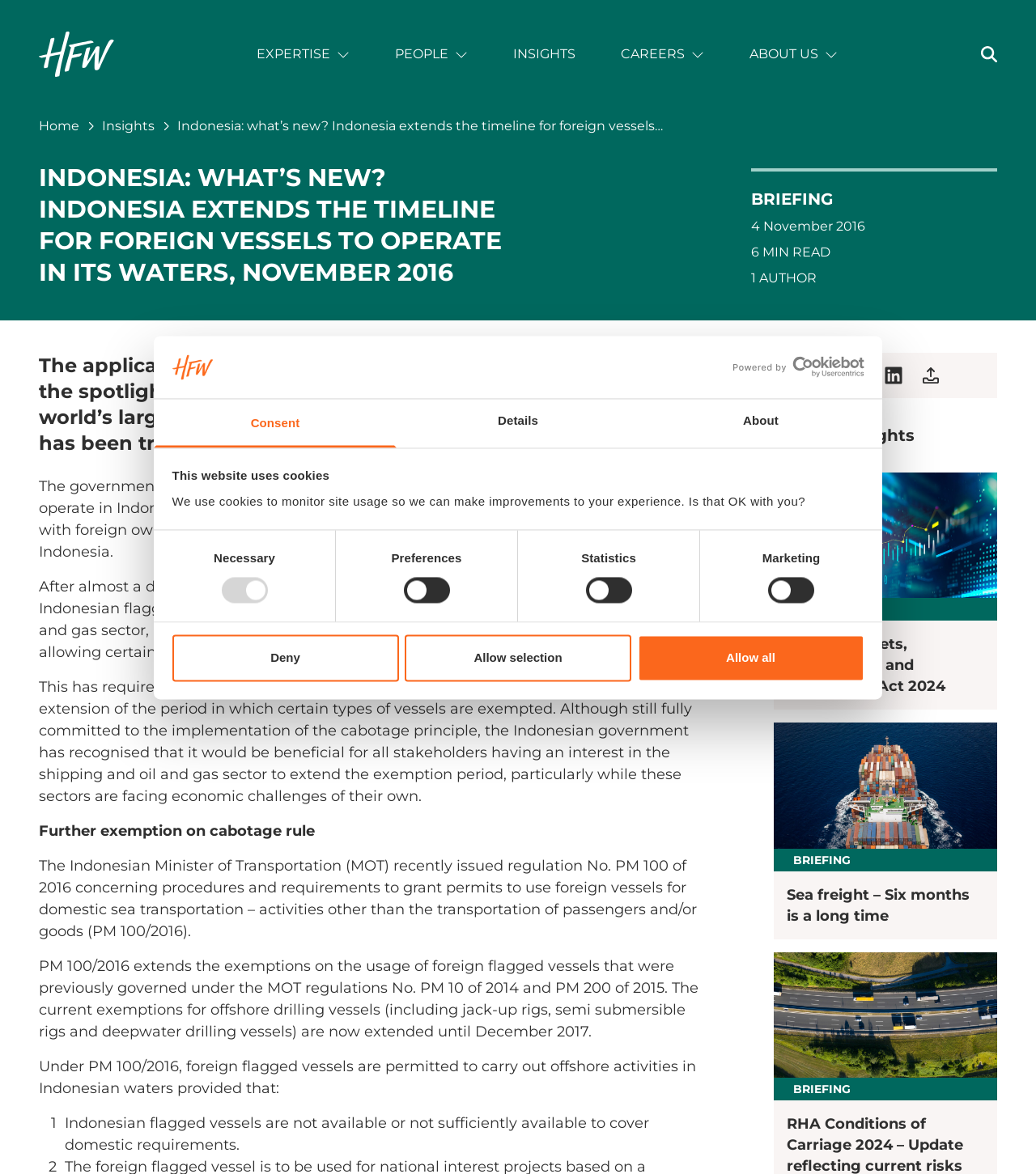Locate the bounding box coordinates of the element to click to perform the following action: 'Click on the 'Back to top button''. The coordinates should be given as four float values between 0 and 1, in the form of [left, top, right, bottom].

None